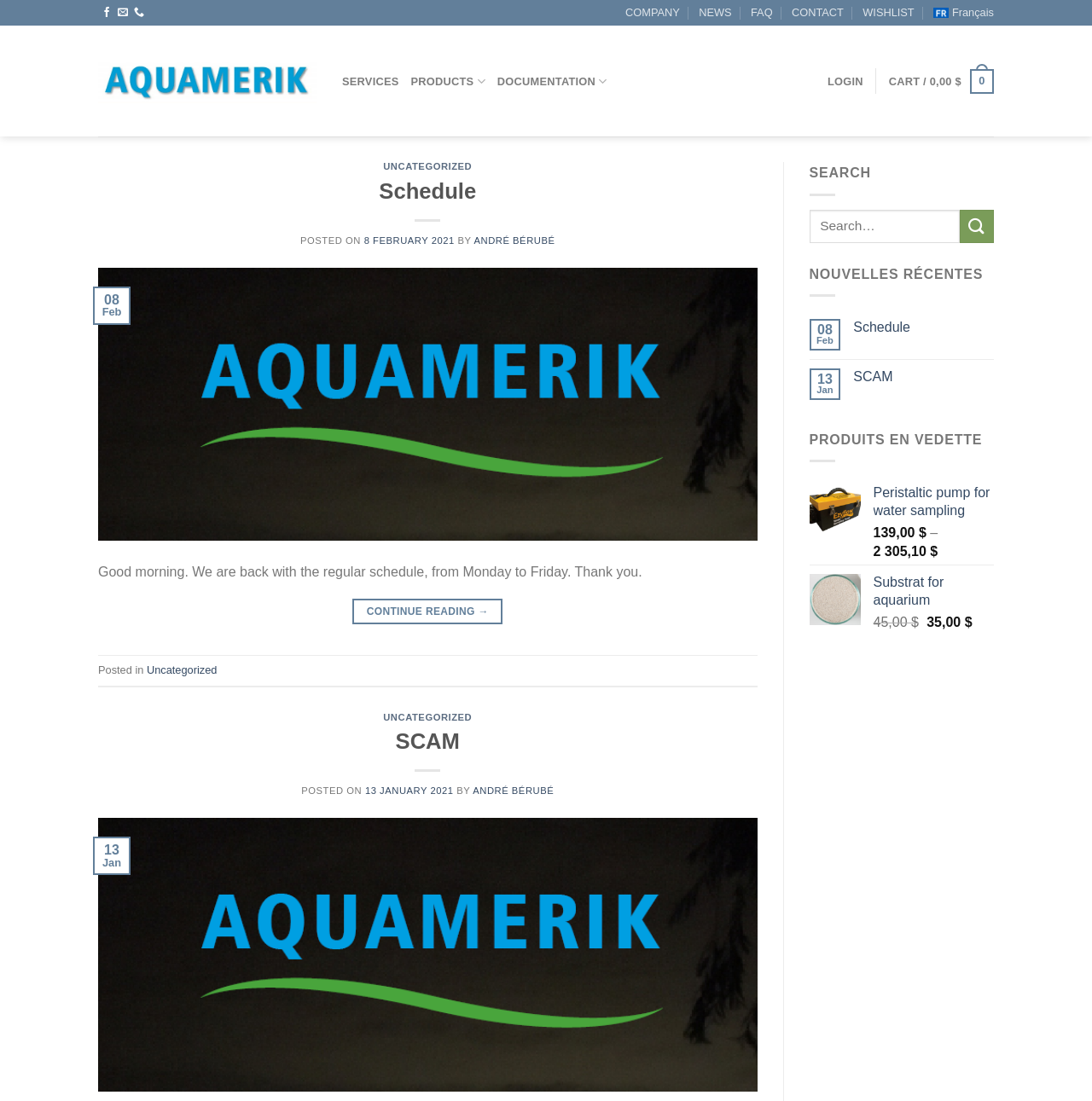Using a single word or phrase, answer the following question: 
What is the price of the peristaltic pump?

139,00 $